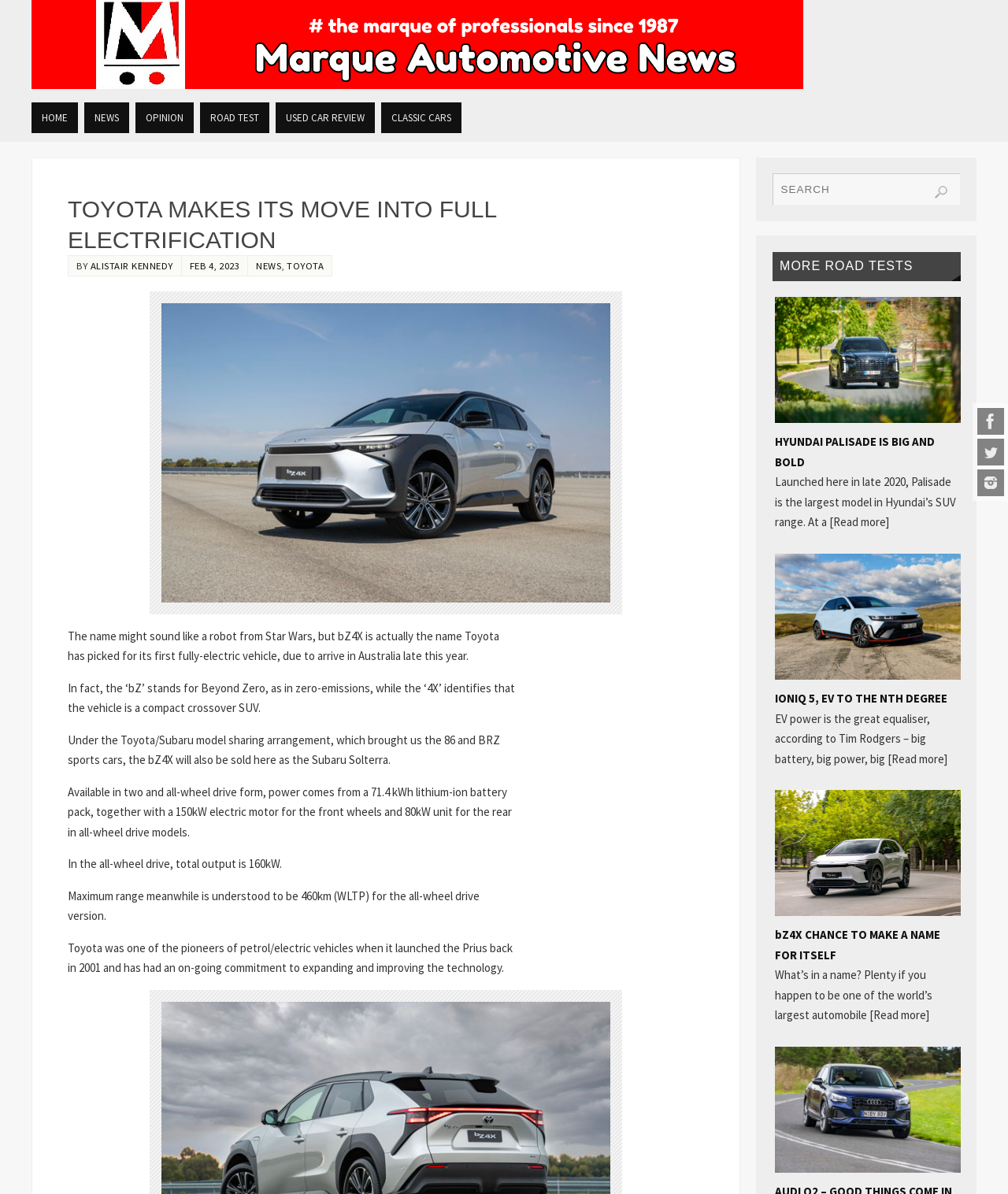Determine the bounding box coordinates of the clickable area required to perform the following instruction: "Read more about HYUNDAI PALISADE". The coordinates should be represented as four float numbers between 0 and 1: [left, top, right, bottom].

[0.822, 0.431, 0.882, 0.444]